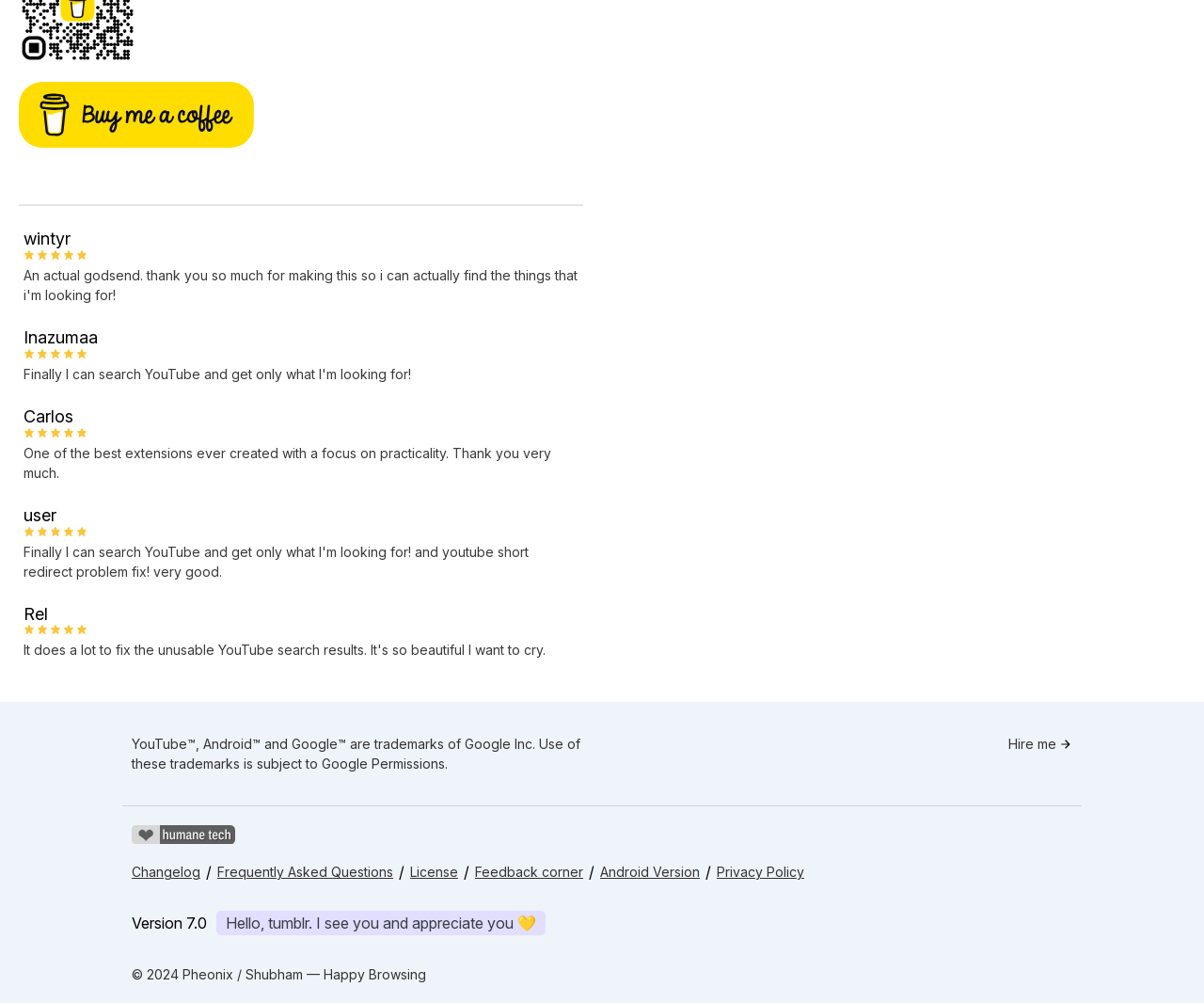Please determine the bounding box coordinates for the UI element described here. Use the format (top-left x, top-left y, bottom-right x, bottom-right y) with values bounded between 0 and 1: Frequently Asked Questions

[0.18, 0.86, 0.327, 0.879]